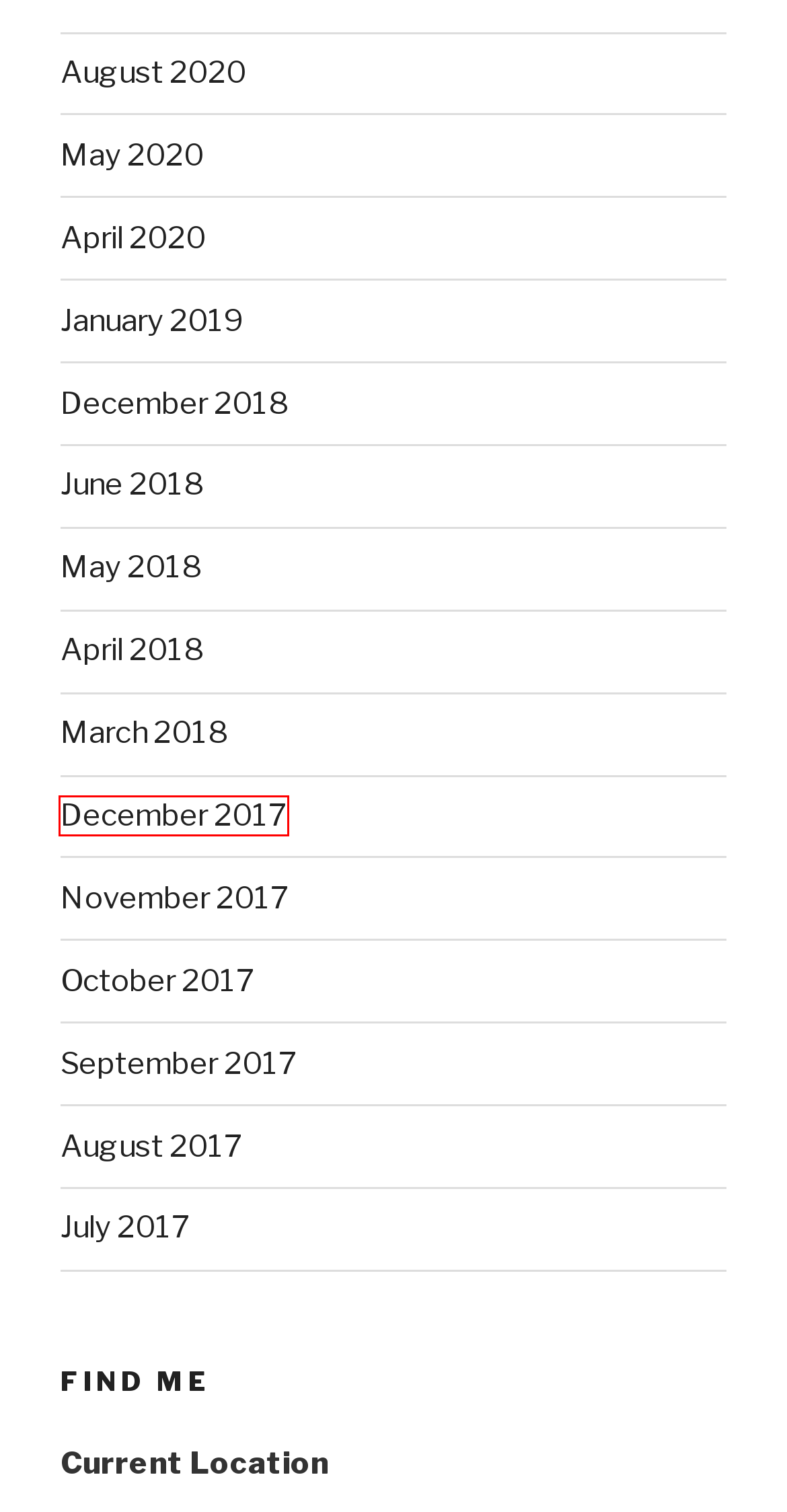Look at the screenshot of a webpage where a red rectangle bounding box is present. Choose the webpage description that best describes the new webpage after clicking the element inside the red bounding box. Here are the candidates:
A. December 2017 – Matthew A. Hausman
B. May 2018 – Matthew A. Hausman
C. October 2017 – Matthew A. Hausman
D. April 2020 – Matthew A. Hausman
E. May 2020 – Matthew A. Hausman
F. December 2018 – Matthew A. Hausman
G. January 2019 – Matthew A. Hausman
H. November 2017 – Matthew A. Hausman

A